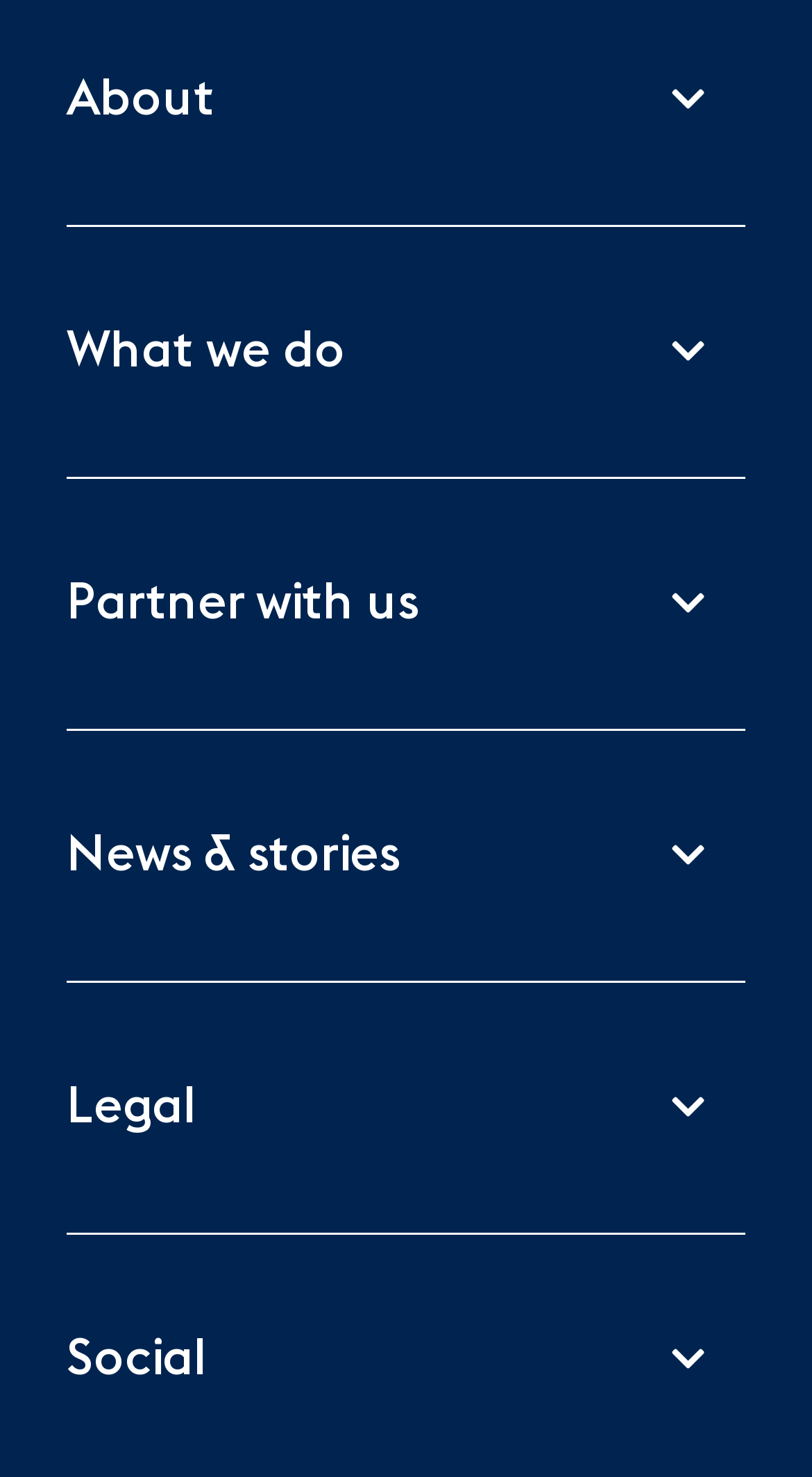What is the last section on the webpage?
Provide a short answer using one word or a brief phrase based on the image.

Social